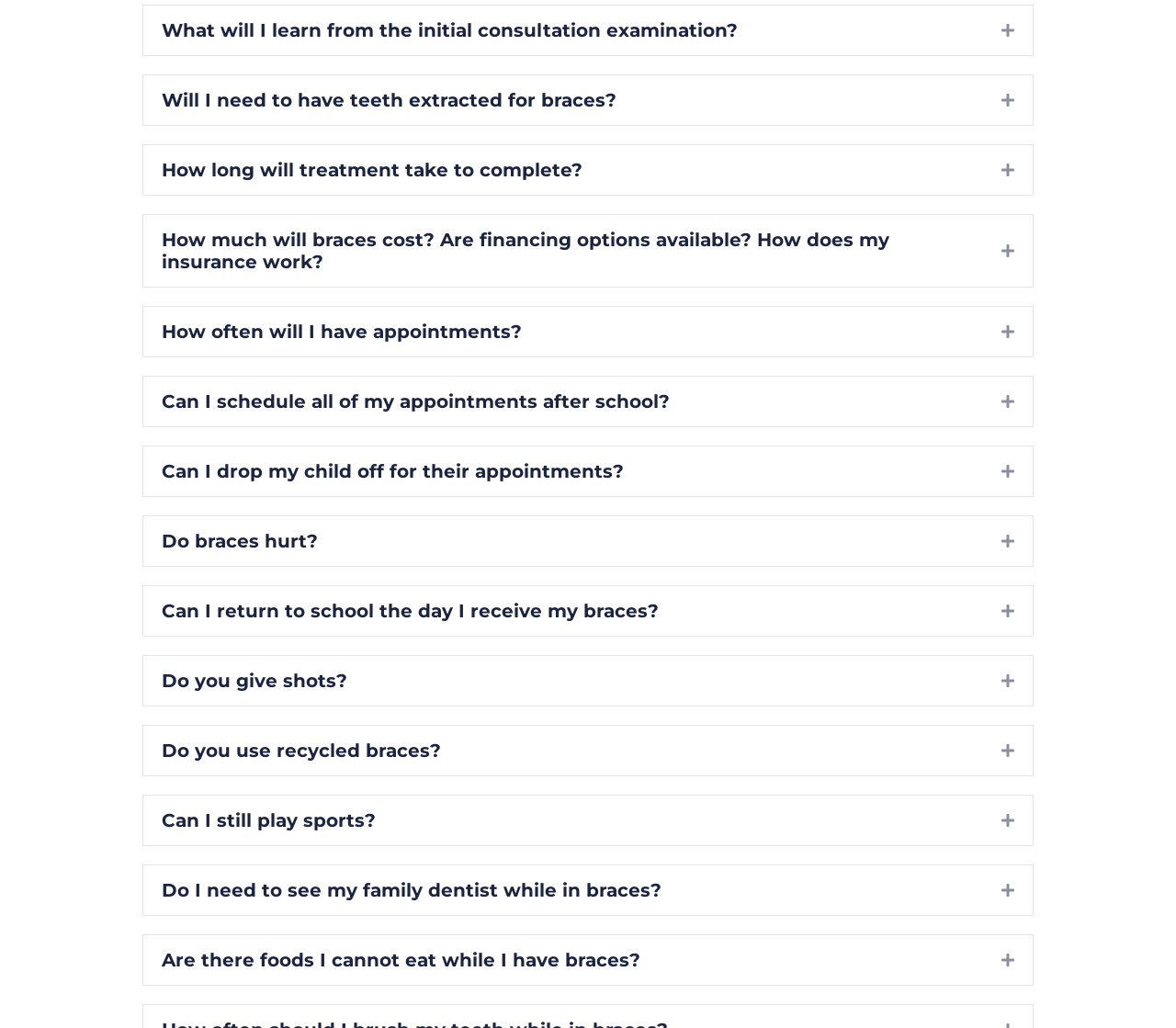Please provide the bounding box coordinates for the UI element as described: "Expand". The coordinates must be four floats between 0 and 1, represented as [left, top, right, bottom].

[0.828, 0.855, 0.862, 0.877]